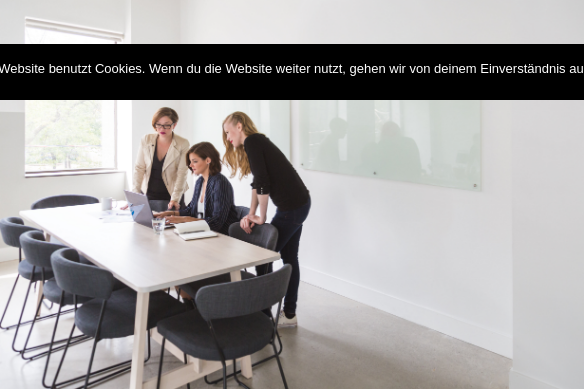What is the purpose of the glass board in the background?
Please answer using one word or phrase, based on the screenshot.

Simple decor